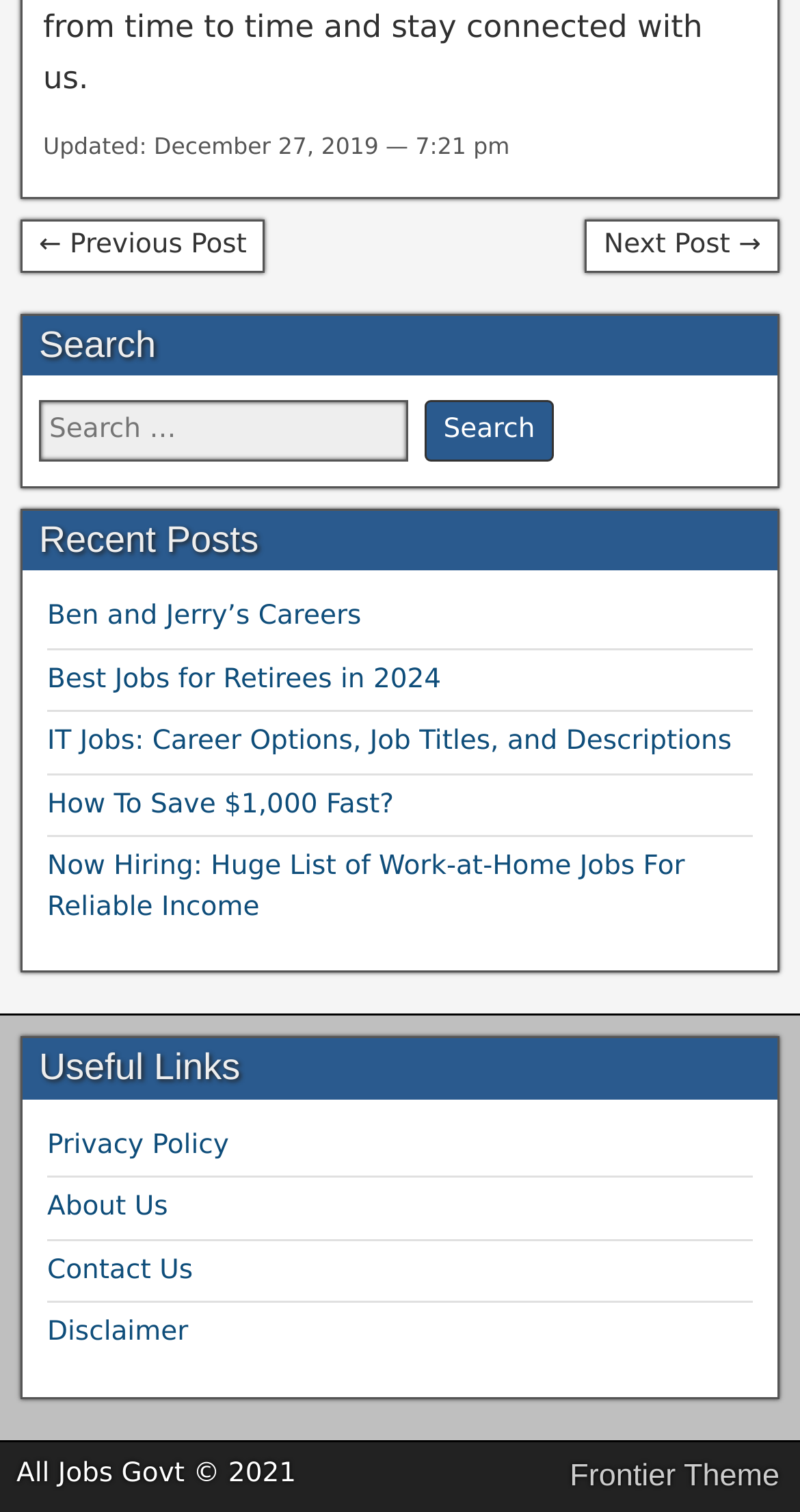Look at the image and give a detailed response to the following question: What is the copyright year of the webpage?

I found the 'All Jobs Govt © 2021' text at the bottom of the webpage, which indicates the copyright year as 2021.